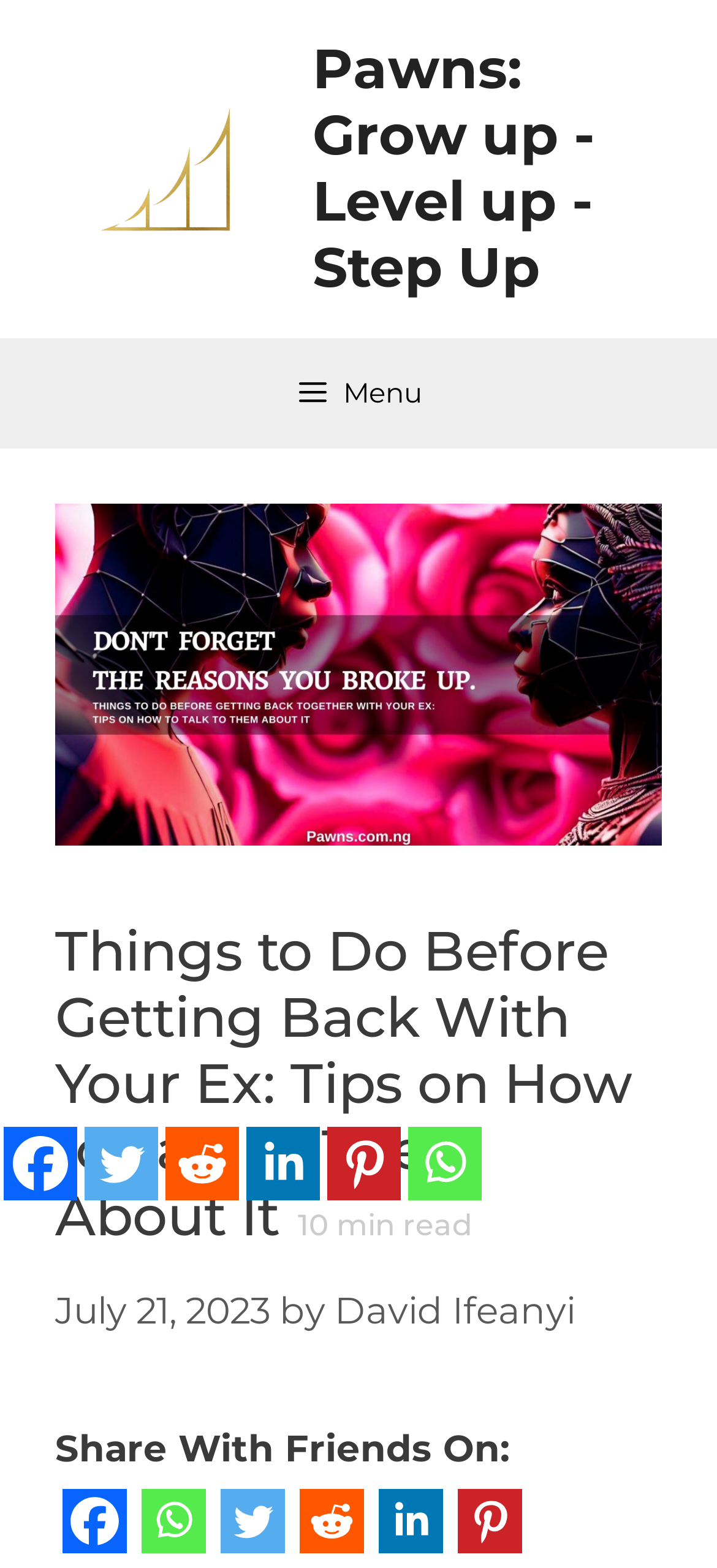Please respond in a single word or phrase: 
How long does it take to read the article?

10 min